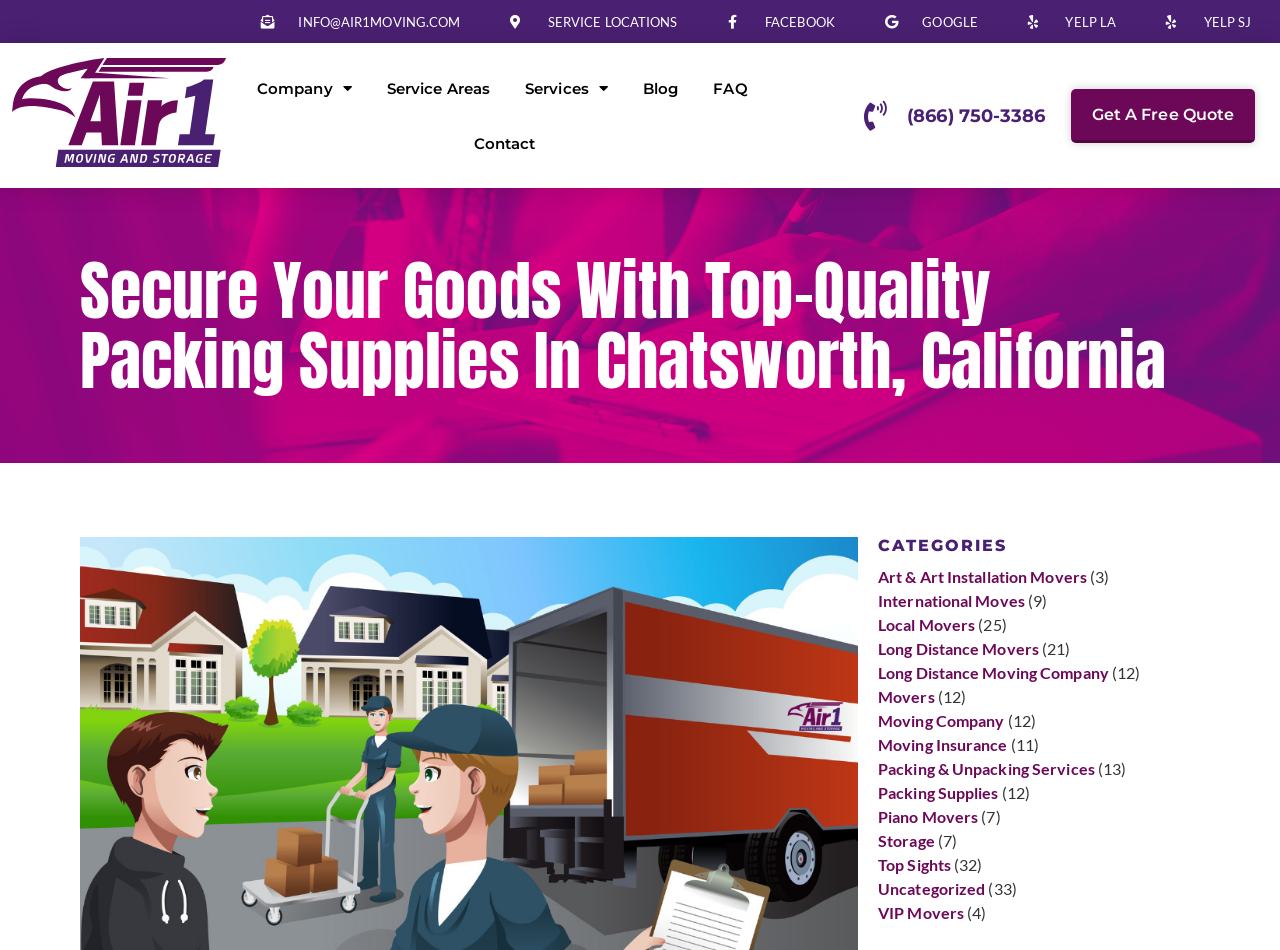Using the given element description, provide the bounding box coordinates (top-left x, top-left y, bottom-right x, bottom-right y) for the corresponding UI element in the screenshot: Google

[0.691, 0.01, 0.764, 0.035]